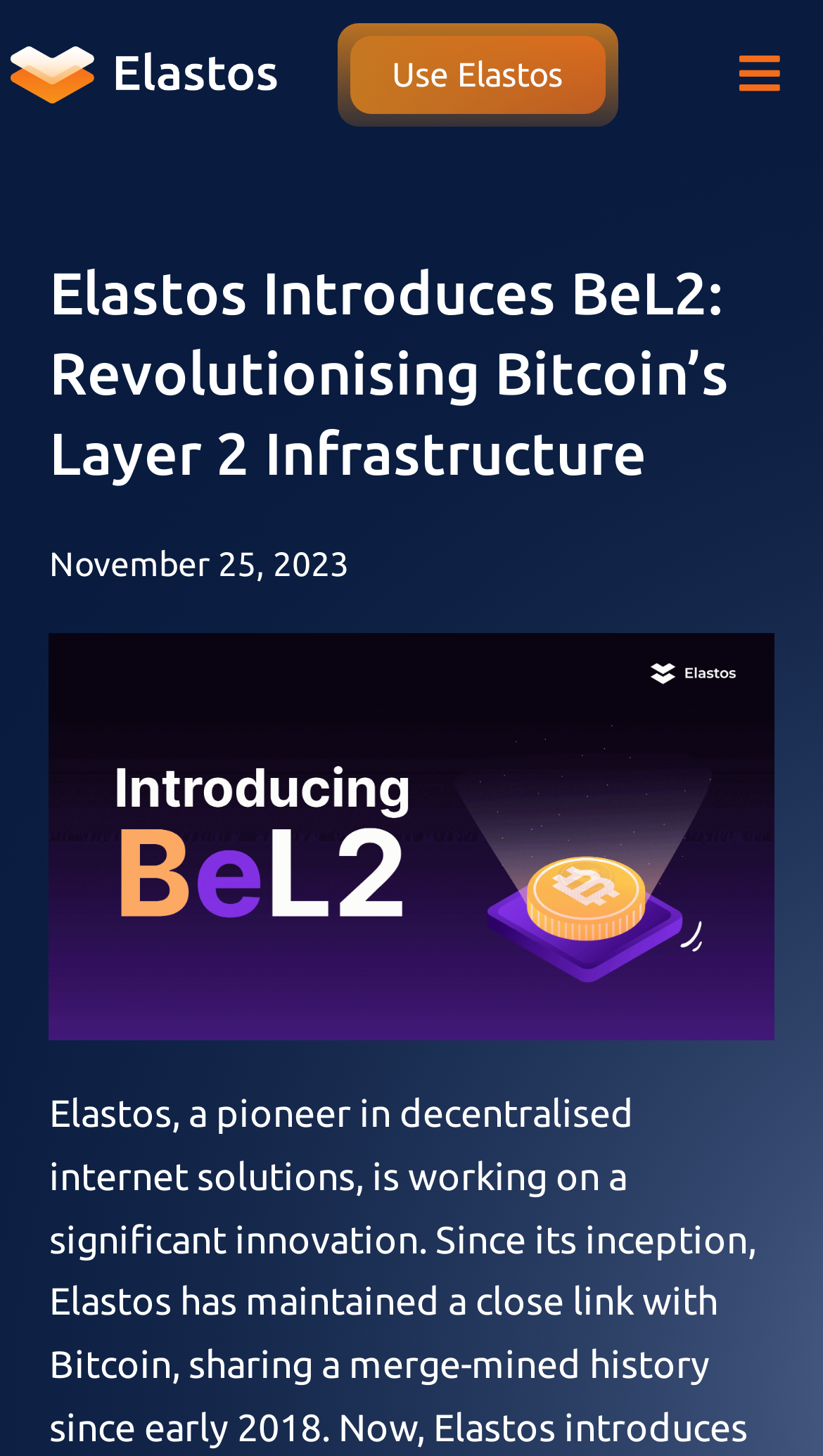Identify the bounding box coordinates for the UI element mentioned here: "Menu". Provide the coordinates as four float values between 0 and 1, i.e., [left, top, right, bottom].

None